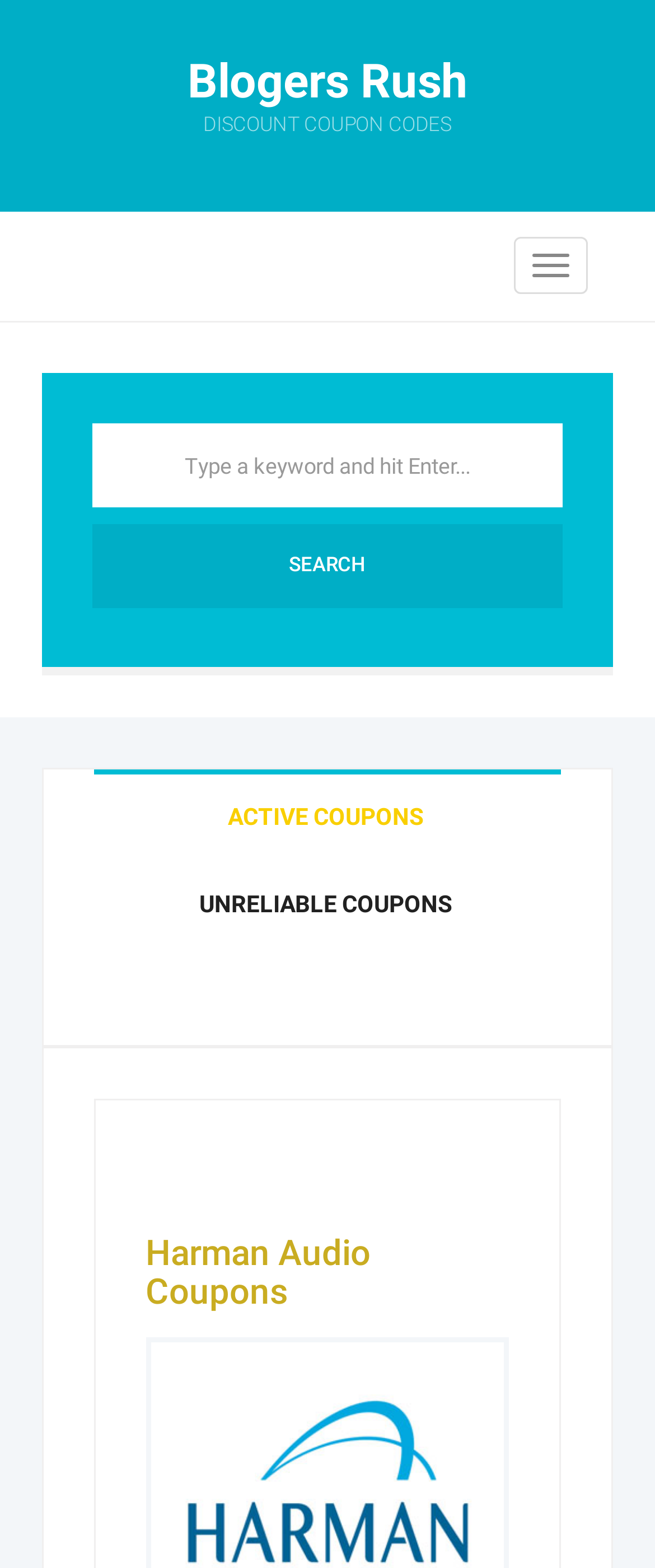Using details from the image, please answer the following question comprehensively:
How many tabs are in the tablist?

The tablist contains two tabs: 'ACTIVE COUPONS' and 'UNRELIABLE COUPONS'. These tabs are part of a horizontal tablist, indicating that there are only two tabs in the list.